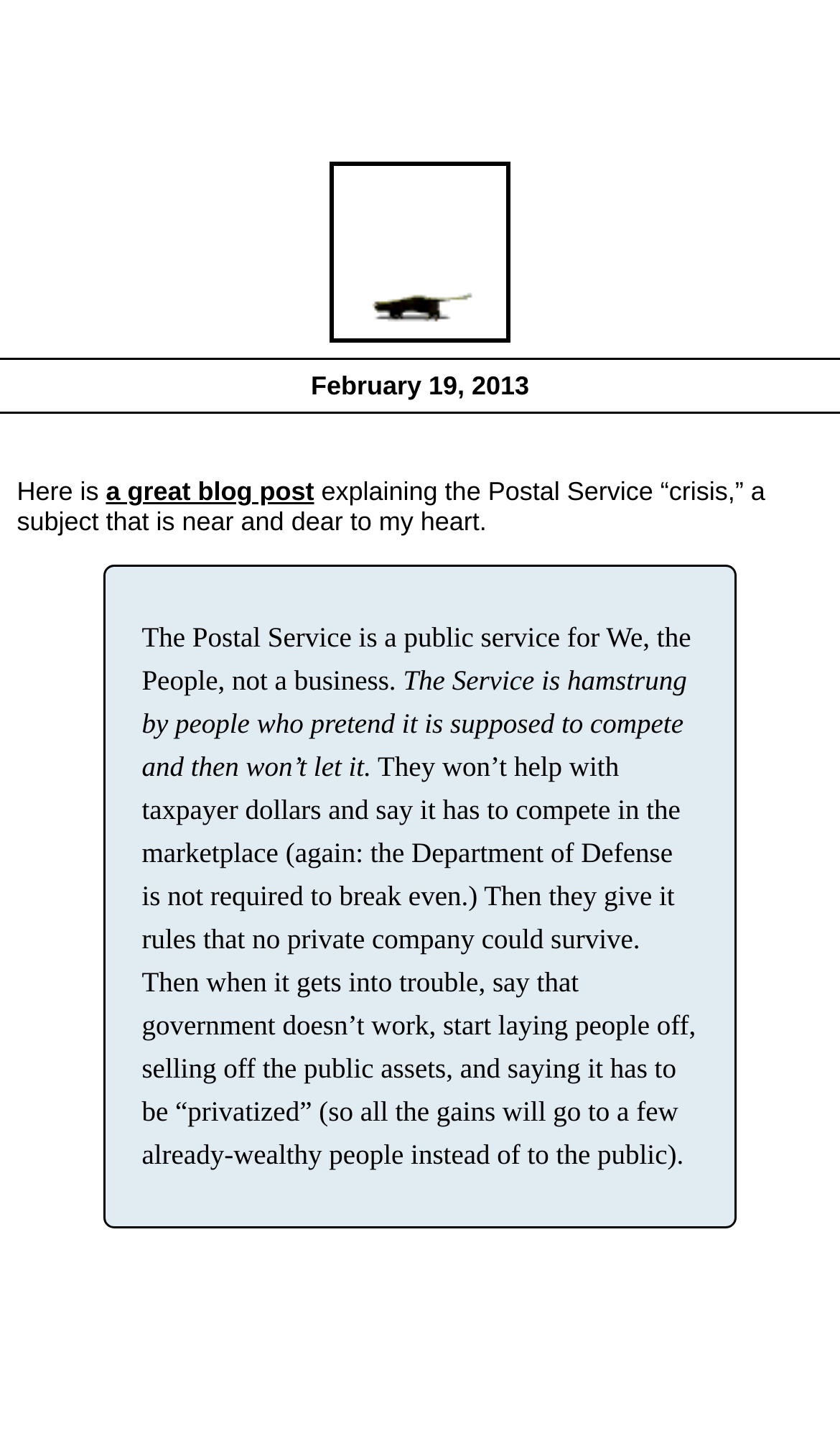Write an exhaustive caption that covers the webpage's main aspects.

The webpage appears to be a blog post discussing the Postal Service crisis. At the top, there is a link to "rubber cat" accompanied by an image of a rubber cat, positioned slightly above the center of the page. Below this, there is a link to a specific date, "February 19, 2013", which is likely the publication date of the blog post.

To the left of the center, there is a block of text that starts with "Here is" and continues with a link to "a great blog post". This text explains that the blog post is about the Postal Service crisis, a topic close to the author's heart.

Below this text, there is a blockquote that spans most of the page's width. The blockquote contains three paragraphs of text, which discuss the Postal Service as a public service, how it is hamstrung by people who treat it as a business, and the unfair rules it is subjected to. The text argues that the Postal Service is not allowed to compete fairly and is instead being pushed towards privatization, which would benefit only a few wealthy individuals.

Overall, the webpage has a simple layout, with a focus on the text content discussing the Postal Service crisis.